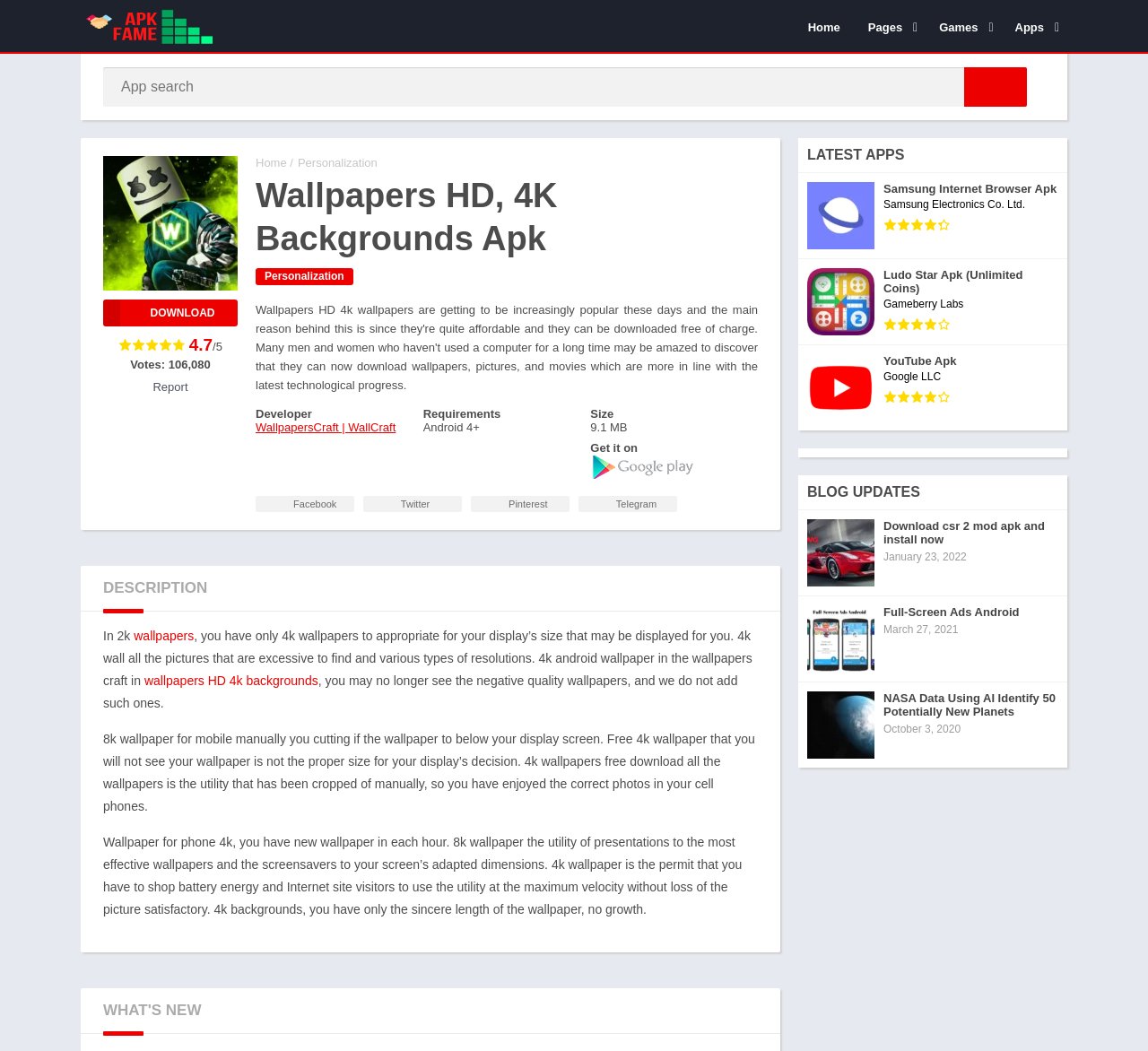Identify the bounding box for the described UI element. Provide the coordinates in (top-left x, top-left y, bottom-right x, bottom-right y) format with values ranging from 0 to 1: WallpapersCraft | WallCraft

[0.223, 0.4, 0.345, 0.413]